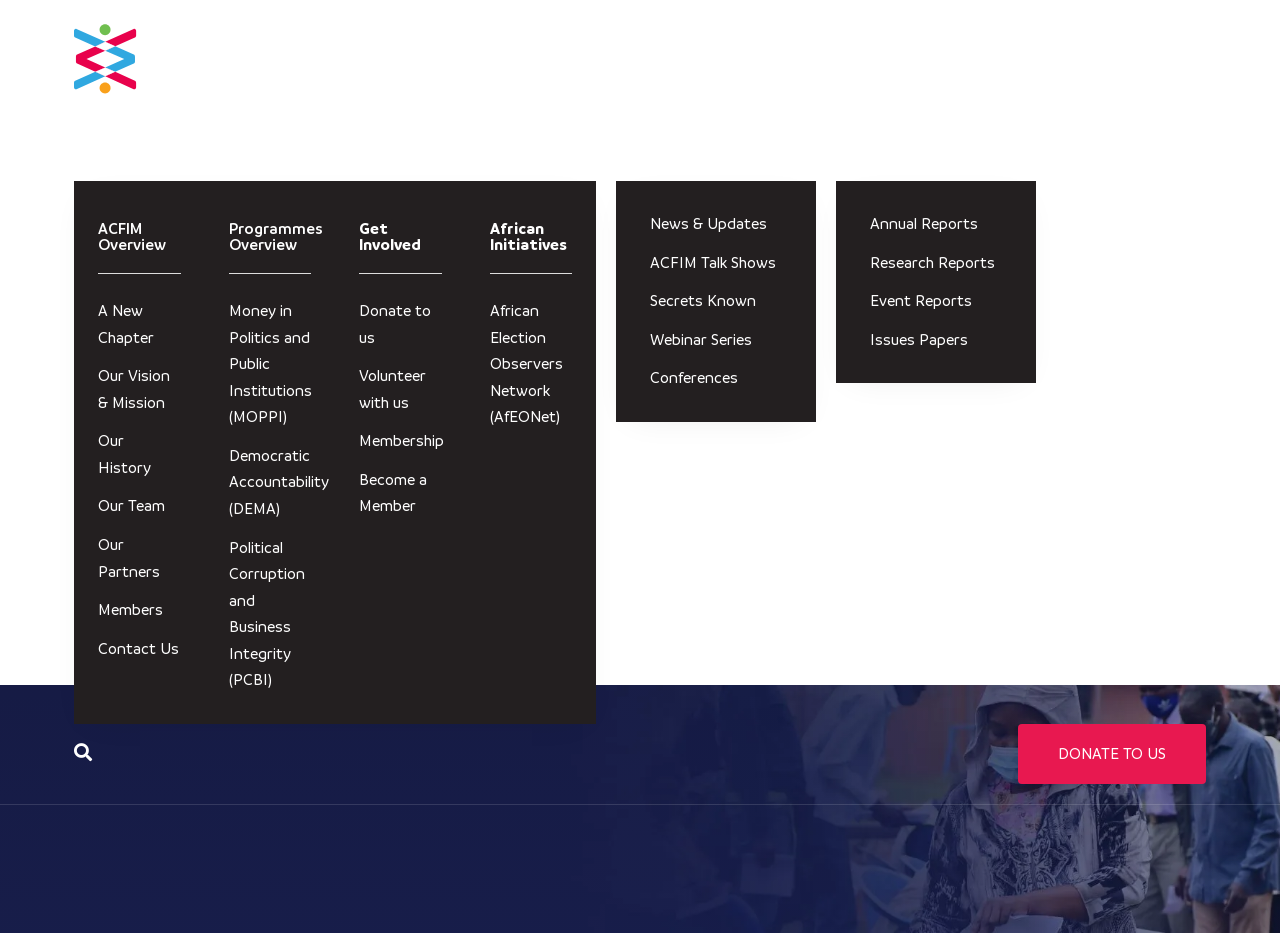Provide a brief response using a word or short phrase to this question:
What is the name of the organization?

Alliance For Finance Monitoring (ACFIM)